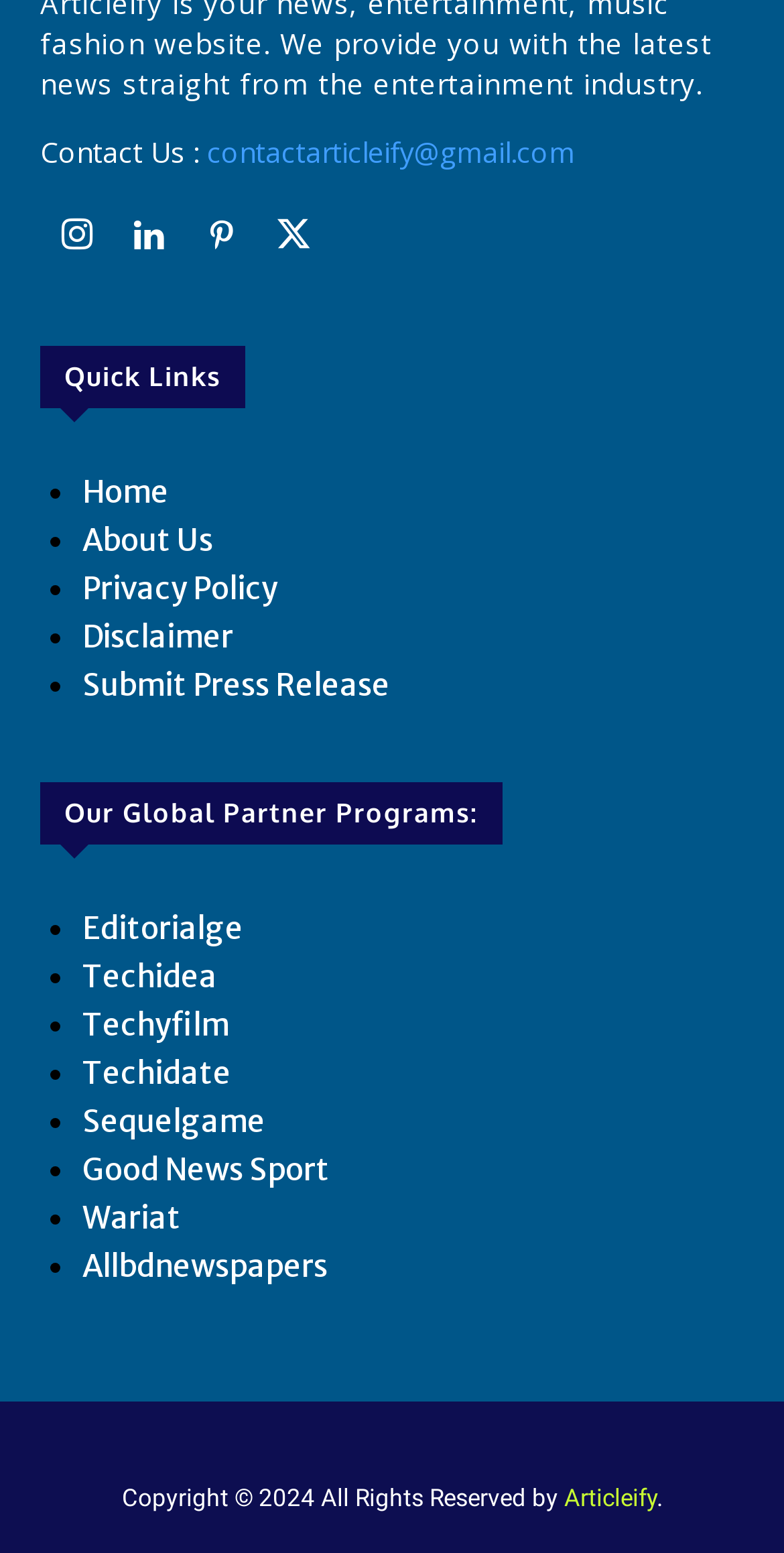What is the first quick link?
Kindly answer the question with as much detail as you can.

I looked at the list of links under the 'Quick Links' heading and found that the first link is 'Home'.